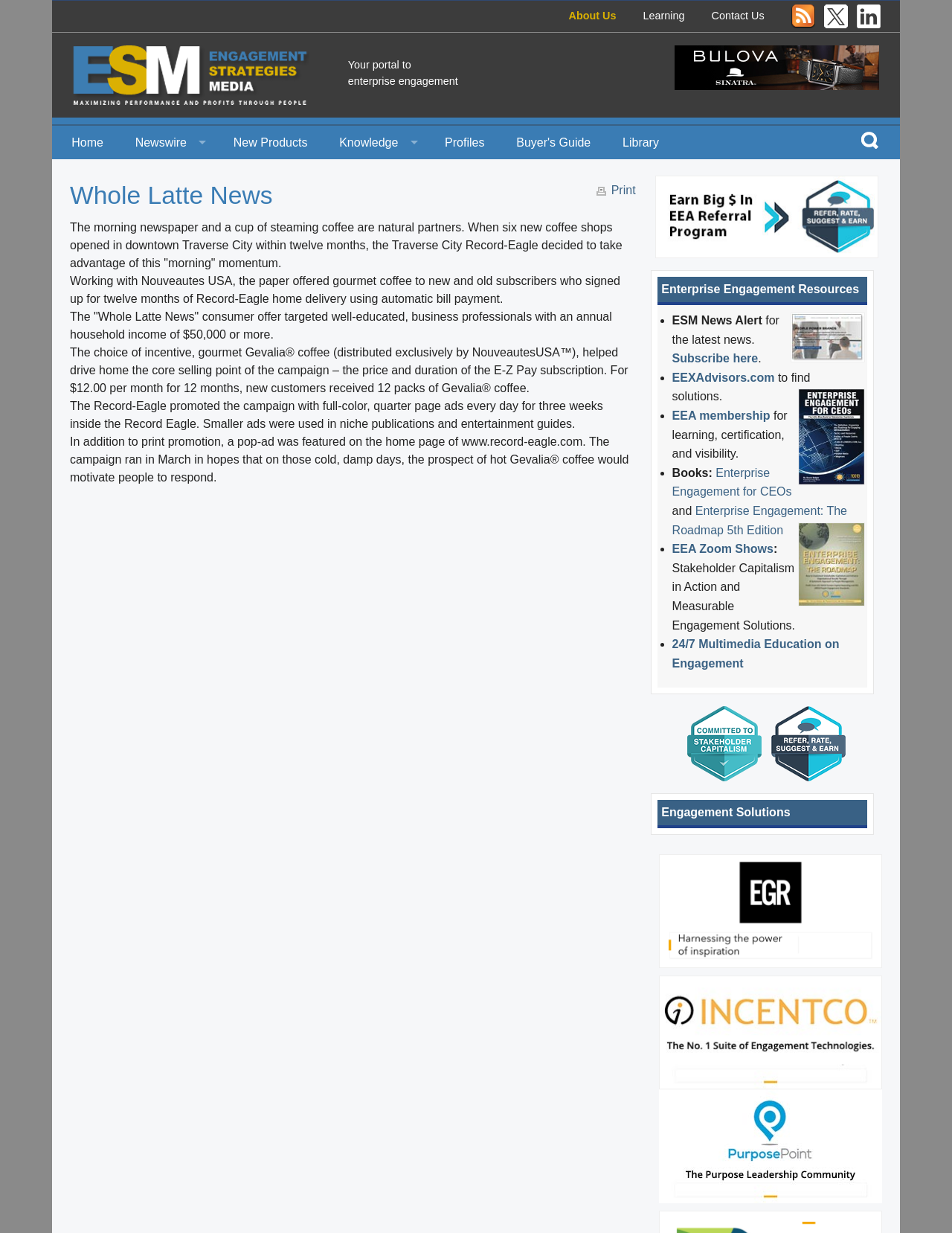Generate the main heading text from the webpage.

Whole Latte News